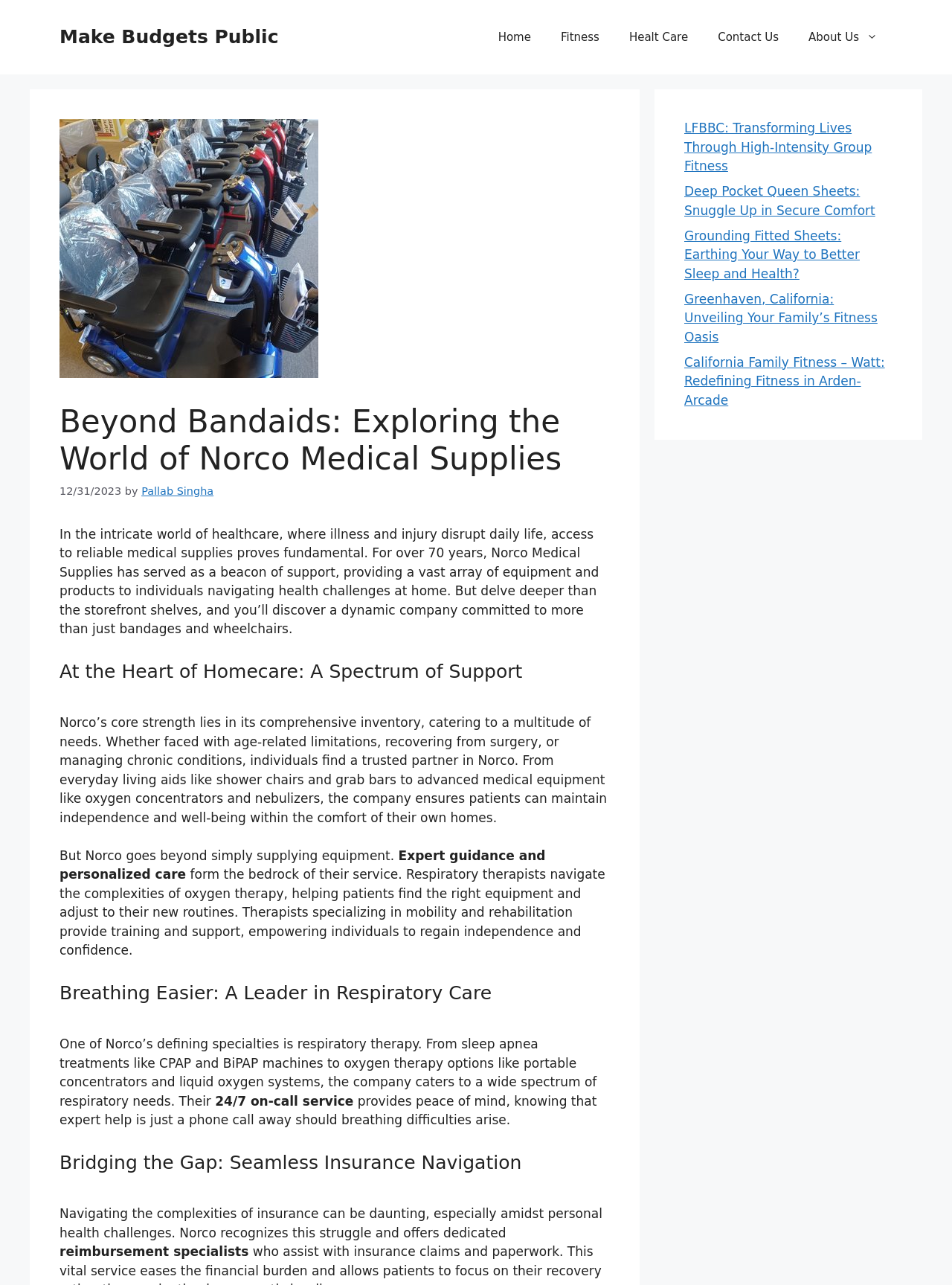Provide a comprehensive description of the webpage.

The webpage is about Norco Medical Supplies, a company that provides medical equipment and products to individuals with health challenges. At the top of the page, there is a banner with a link to "Make Budgets Public" and a navigation menu with links to "Home", "Fitness", "Health Care", "Contact Us", and "About Us". Below the navigation menu, there is an image of Norco Medical Supplies.

The main content of the page is divided into sections. The first section has a heading "Beyond Bandaids: Exploring the World of Norco Medical Supplies" and a paragraph of text that introduces the company and its mission. Below this, there is a section with a heading "At the Heart of Homecare: A Spectrum of Support" and a paragraph of text that describes the company's comprehensive inventory of medical supplies.

The next section has a heading "Expert guidance and personalized care" and a paragraph of text that explains the company's approach to providing guidance and support to its customers. This is followed by a section with a heading "Breathing Easier: A Leader in Respiratory Care" and a paragraph of text that describes the company's specialty in respiratory therapy.

Further down the page, there is a section with a heading "Bridging the Gap: Seamless Insurance Navigation" and a paragraph of text that explains the company's approach to helping customers navigate insurance complexities. The page also has a complementary section with links to related articles, such as "LFBBC: Transforming Lives Through High-Intensity Group Fitness" and "Deep Pocket Queen Sheets: Snuggle Up in Secure Comfort".

Overall, the webpage provides an overview of Norco Medical Supplies and its services, with a focus on its commitment to providing reliable medical supplies and personalized care to its customers.